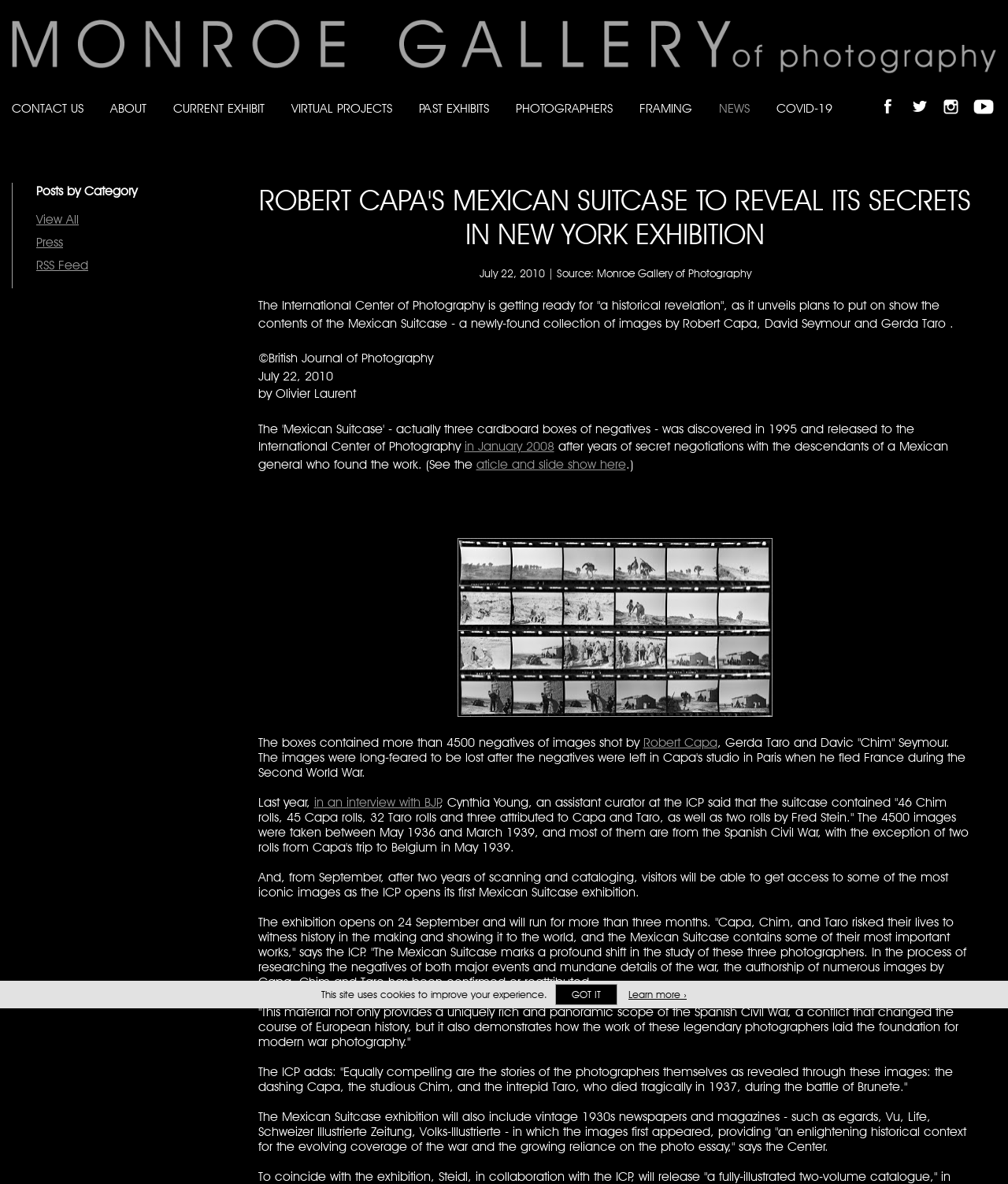Identify the bounding box coordinates of the clickable region to carry out the given instruction: "Click the CONTACT US link".

[0.012, 0.078, 0.096, 0.104]